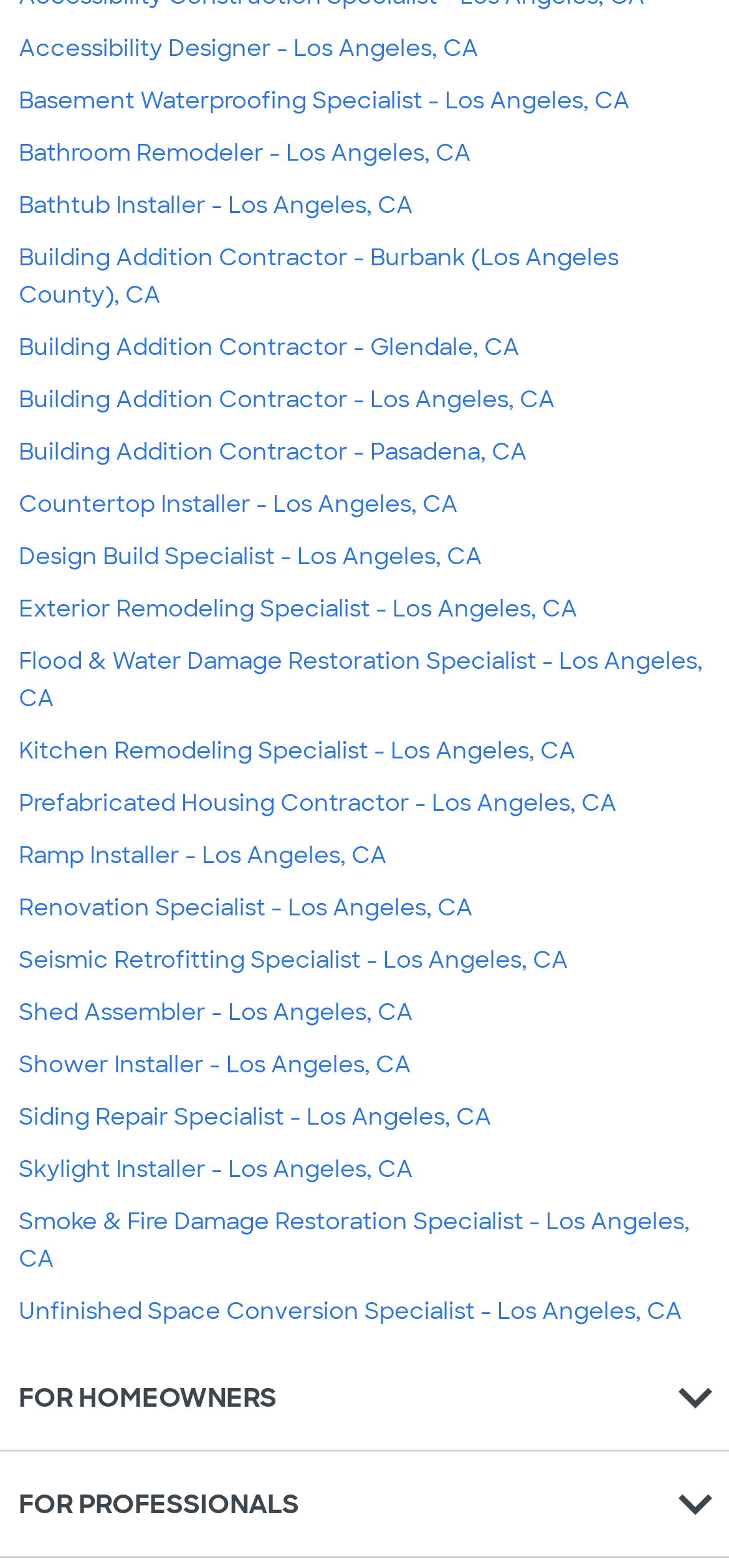Identify the bounding box coordinates for the element you need to click to achieve the following task: "Click on FOR HOMEOWNERS". Provide the bounding box coordinates as four float numbers between 0 and 1, in the form [left, top, right, bottom].

[0.026, 0.88, 0.379, 0.902]